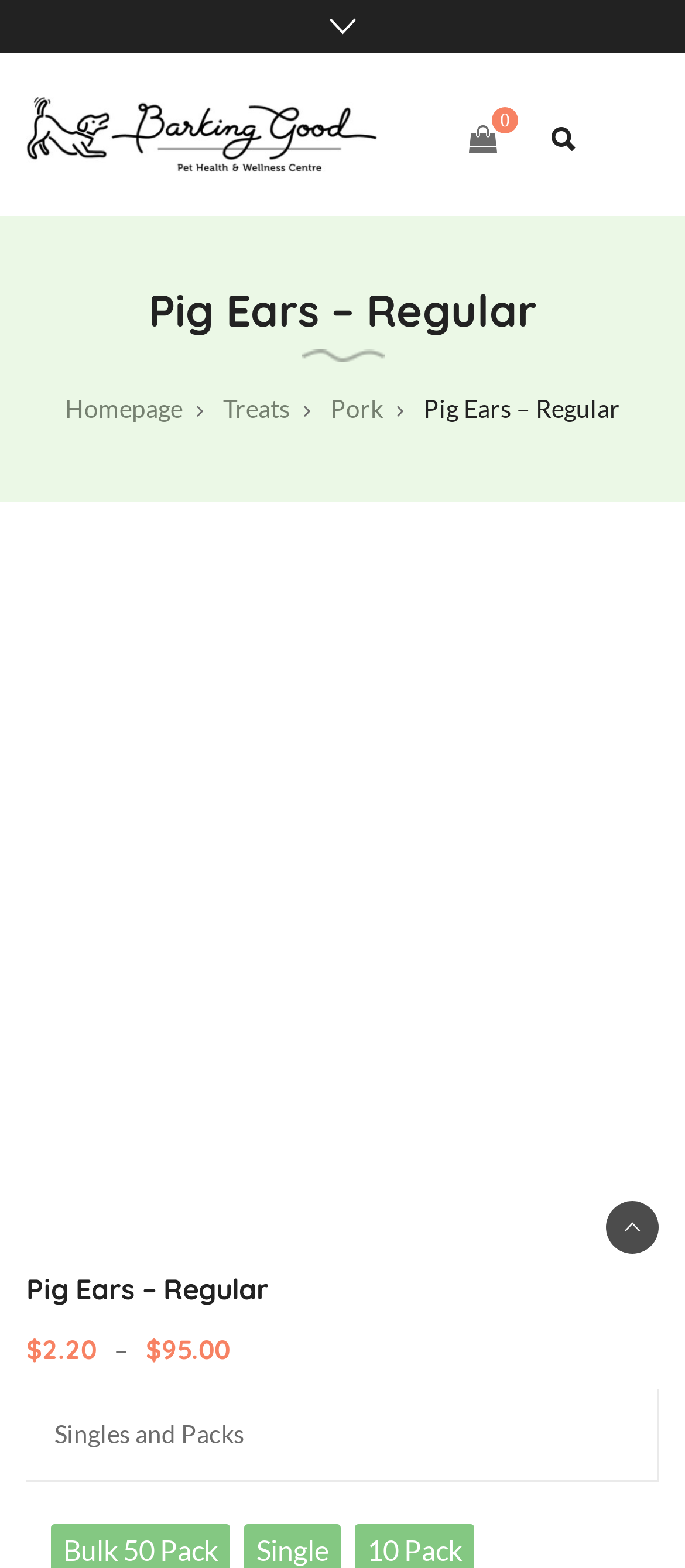Please locate the clickable area by providing the bounding box coordinates to follow this instruction: "Scroll to top".

[0.885, 0.766, 0.962, 0.8]